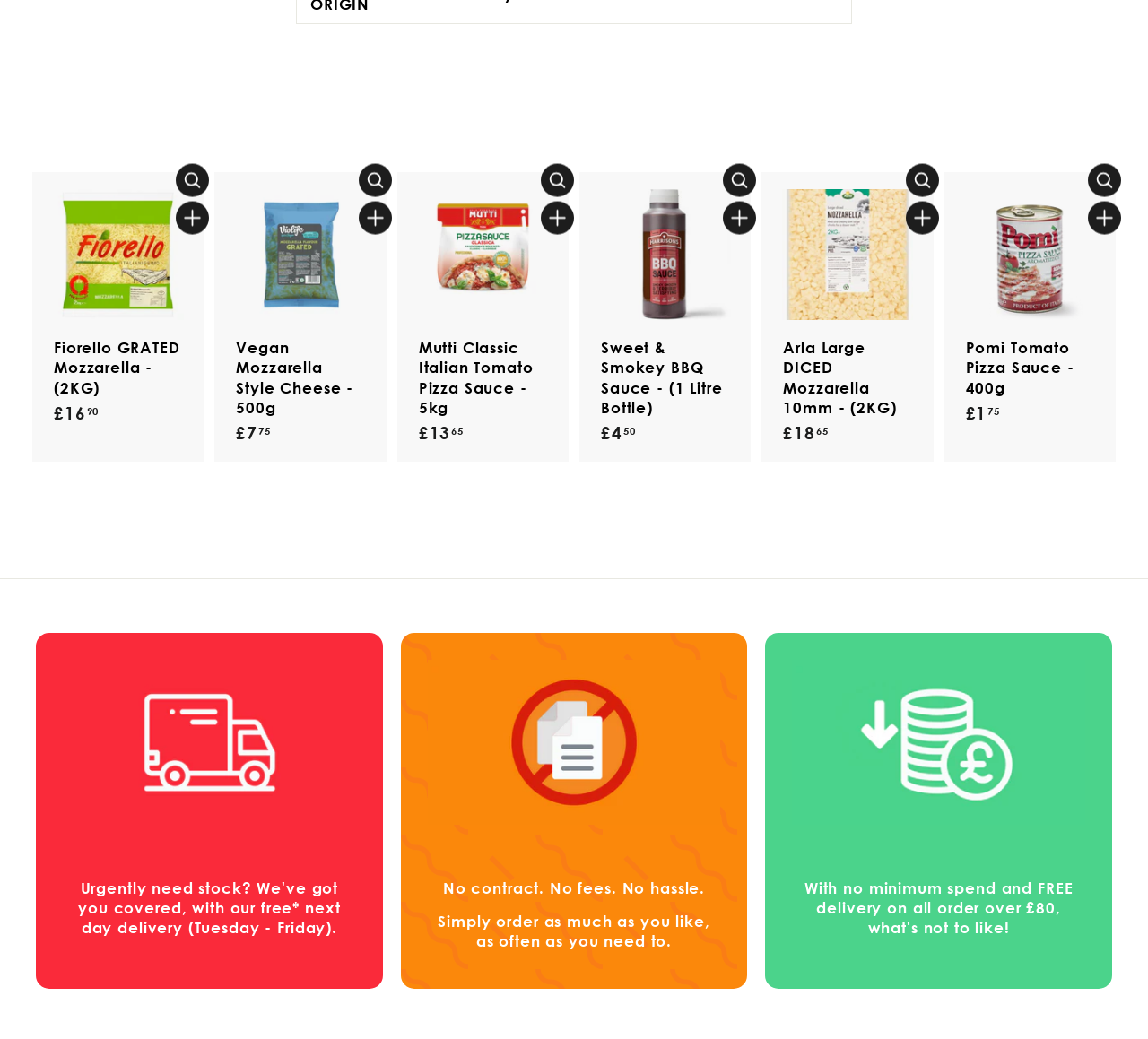What is the benefit of using this service?
Identify the answer in the screenshot and reply with a single word or phrase.

No contract, no fees, no hassle